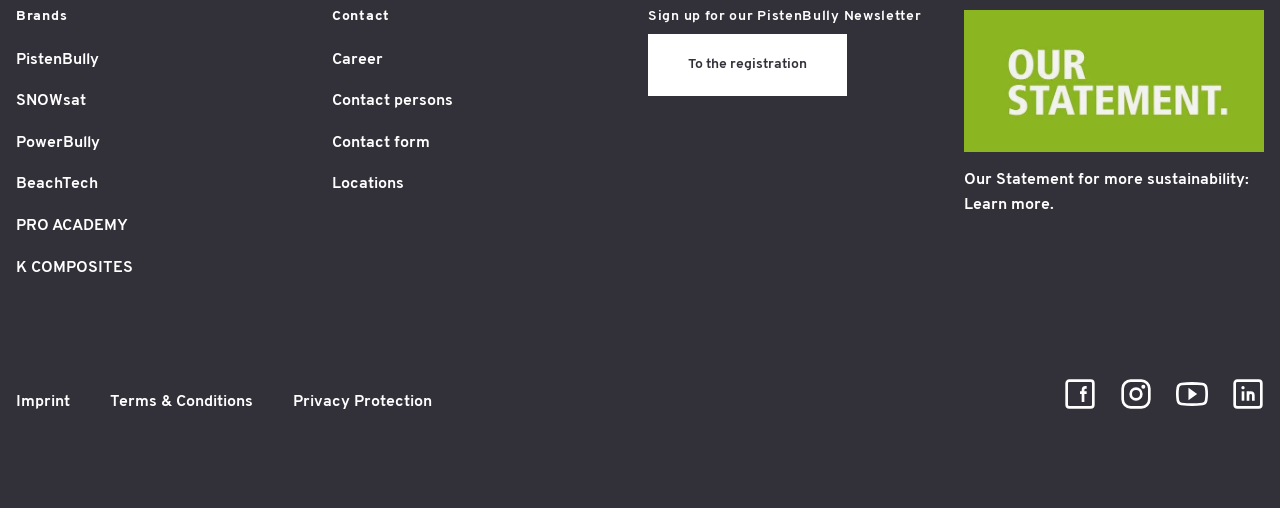Pinpoint the bounding box coordinates of the clickable area needed to execute the instruction: "Sign up for the PistenBully Newsletter". The coordinates should be specified as four float numbers between 0 and 1, i.e., [left, top, right, bottom].

[0.506, 0.066, 0.662, 0.189]